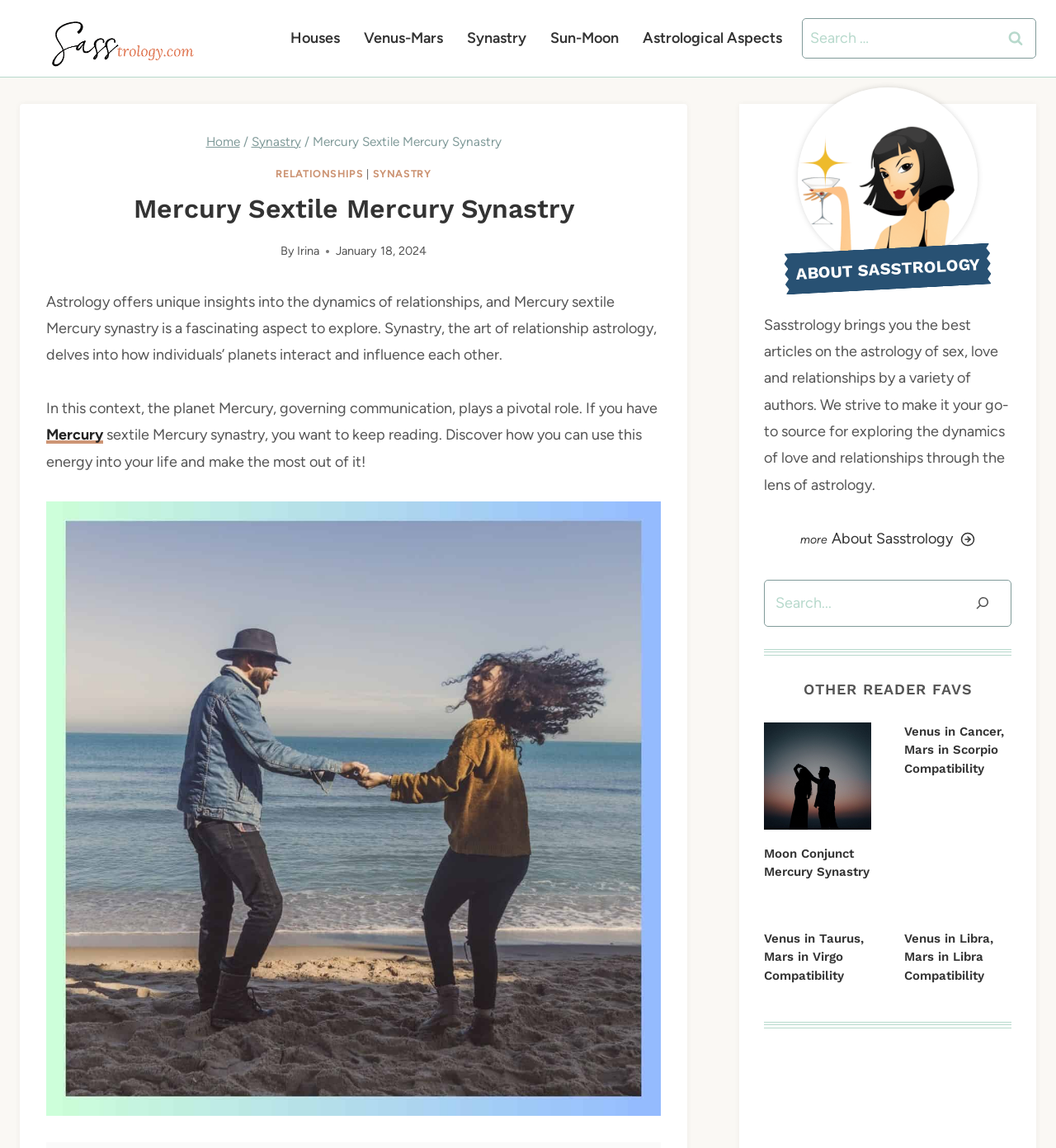Summarize the webpage comprehensively, mentioning all visible components.

This webpage is about Mercury sextile Mercury synastry in astrology, specifically focusing on relationships. At the top left, there is a logo of "Sasstrology" with a link to the website. Next to it, there is a primary navigation menu with links to "Houses", "Venus-Mars", "Synastry", "Sun-Moon", and "Astrological Aspects". On the right side, there is a search bar with a button to search for specific topics.

Below the navigation menu, there is a header section with breadcrumbs showing the current page's location, which is "Home > Synastry > Mercury Sextile Mercury Synastry". There are also links to "RELATIONSHIPS" and "SYNASTRY" on the same line. The main title of the page, "Mercury Sextile Mercury Synastry", is displayed prominently.

The content of the page starts with an introduction to Mercury sextile Mercury synastry, explaining its significance in relationships and astrology. There is a large image below the introduction, depicting a couple symbolizing this astrological aspect.

On the right side of the page, there is a section about Sasstrology, which provides articles on astrology, sex, love, and relationships. There is a link to learn more about Sasstrology and a search bar.

Below the Sasstrology section, there are four article previews with images and headings, showcasing other popular articles on the website. These articles are about Moon Conjunct Mercury Synastry, Venus in Cancer, Mars in Scorpio Compatibility, Venus in Taurus, Mars in Virgo Compatibility, and Venus in Libra, Mars in Libra Compatibility.

At the bottom of the page, there is a horizontal separator line, separating the main content from the footer section.